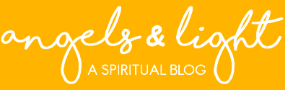Give a short answer using one word or phrase for the question:
What is the theme of the blog?

Spirituality and personal growth